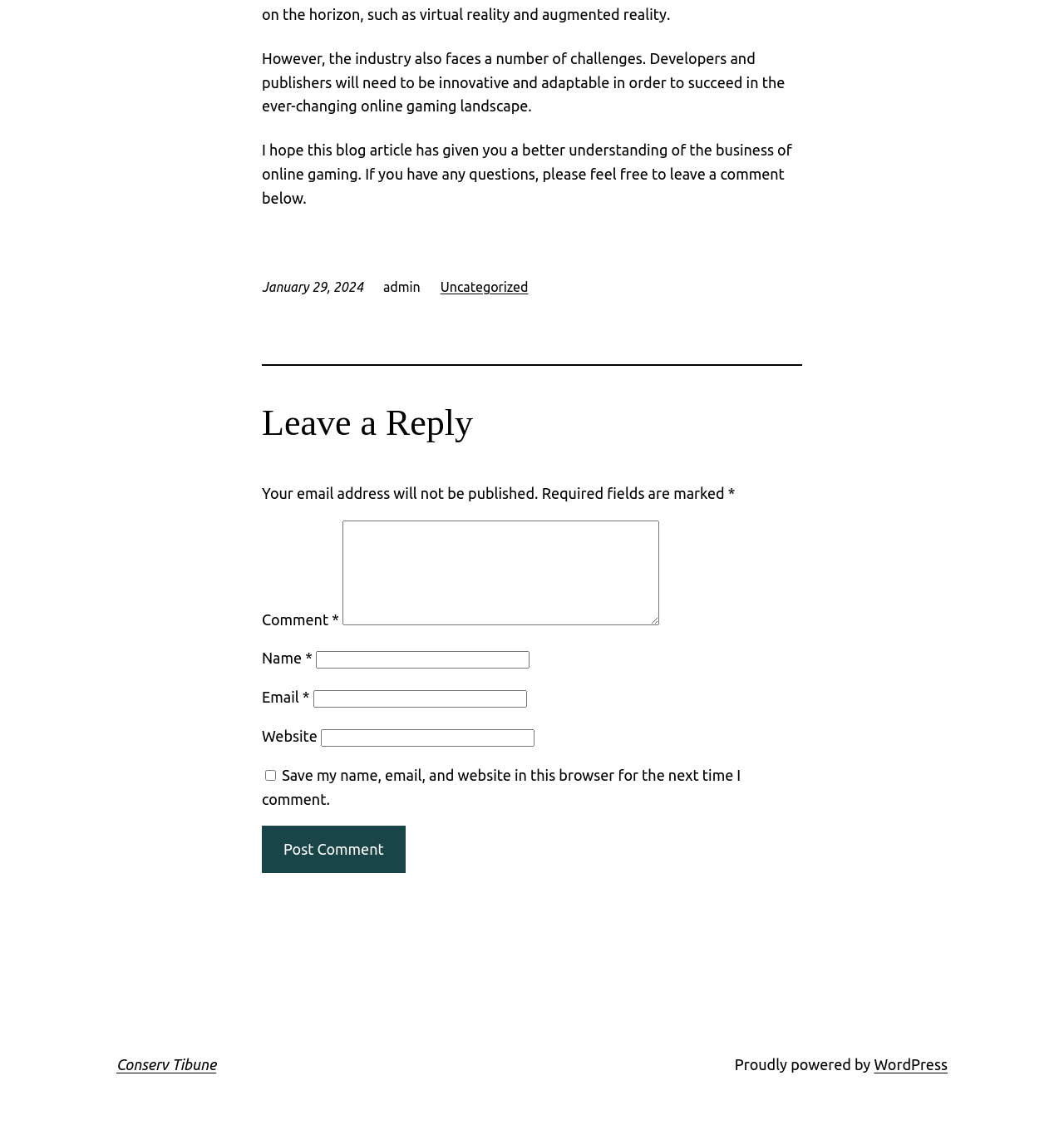How many fields are required in the comment form?
Refer to the image and answer the question using a single word or phrase.

3